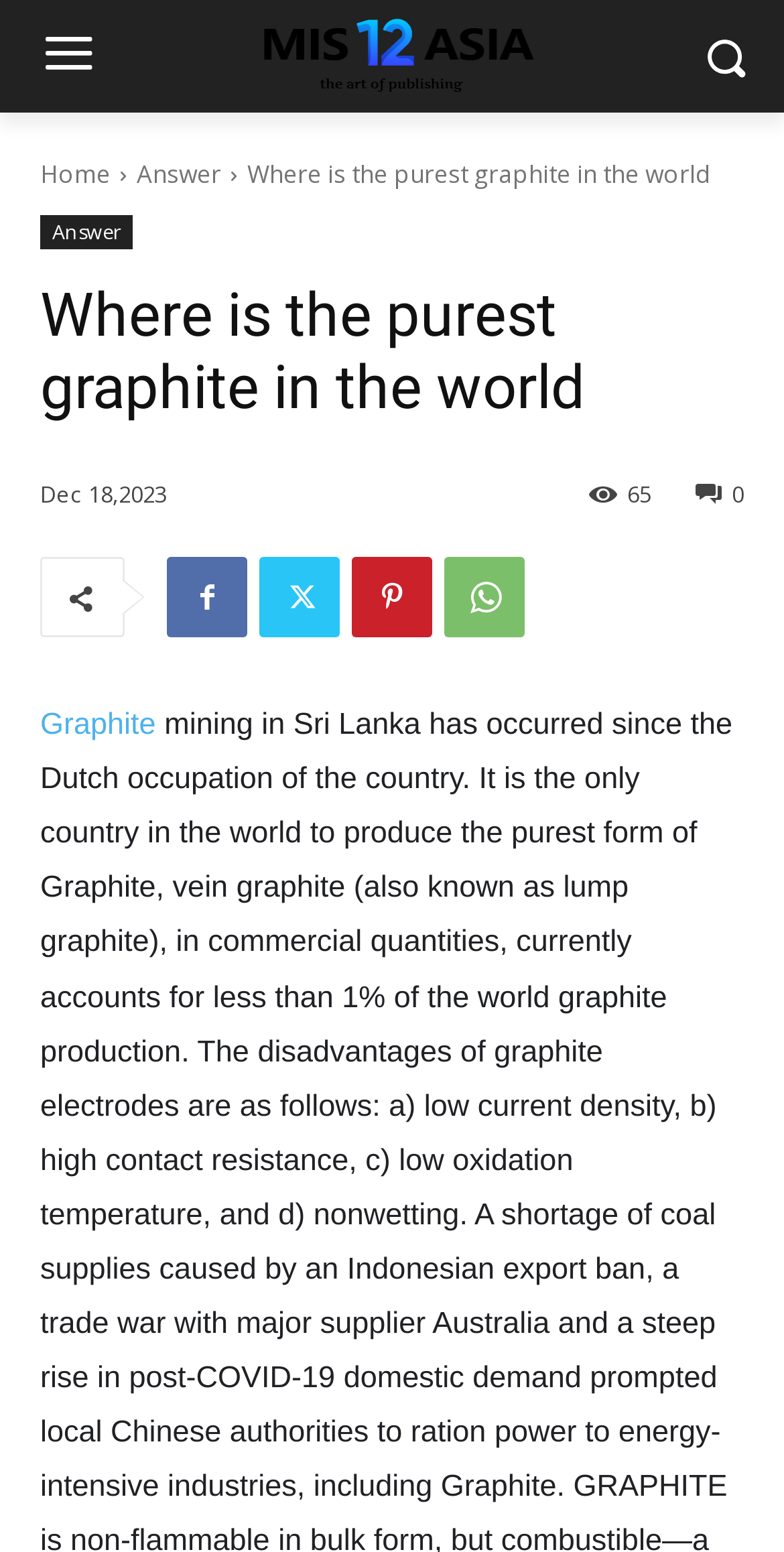What is the main topic of the article?
Based on the image, give a concise answer in the form of a single word or short phrase.

Graphite